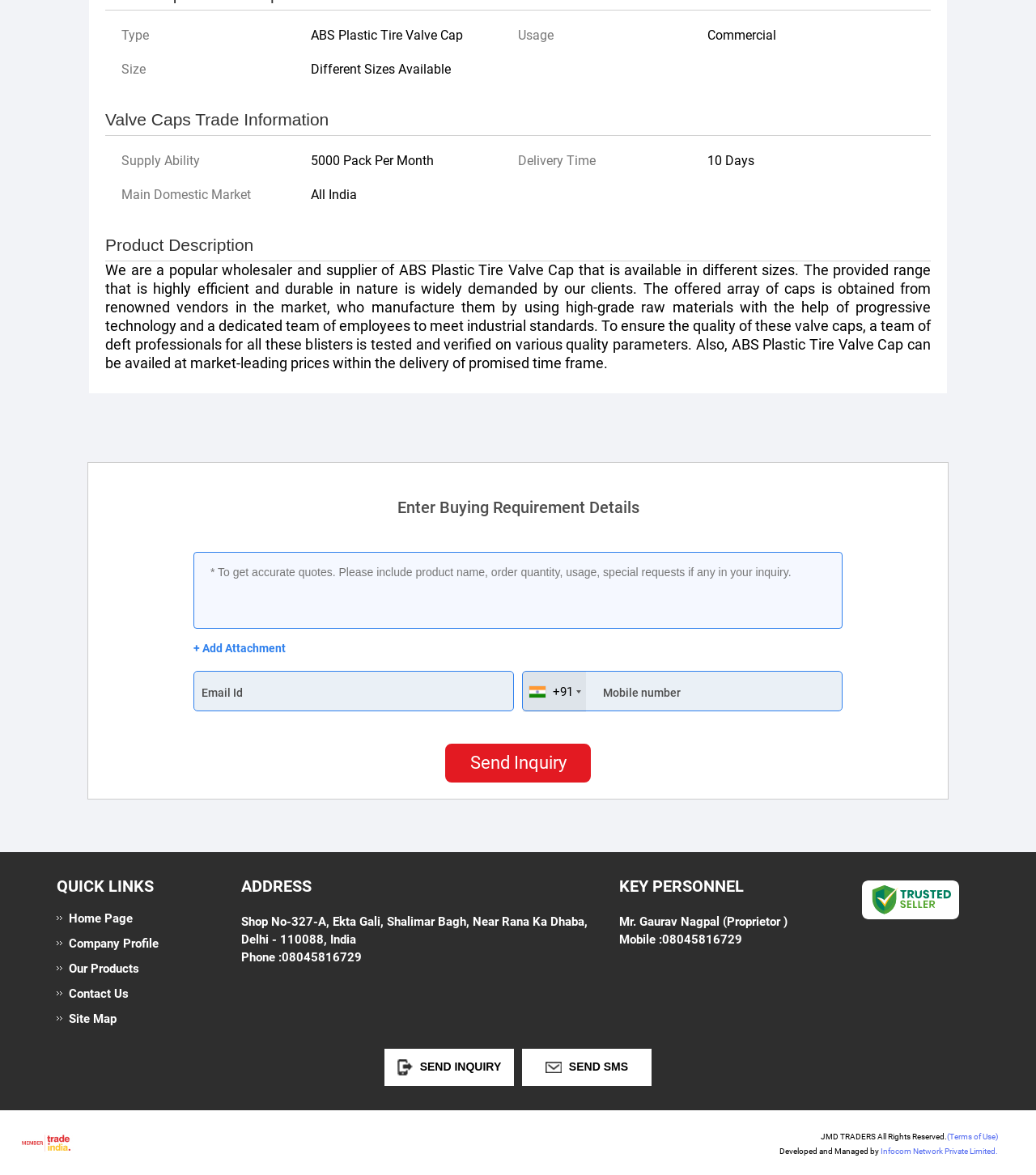Please provide a one-word or short phrase answer to the question:
What is the purpose of the 'Send Inquiry' button?

To send an inquiry